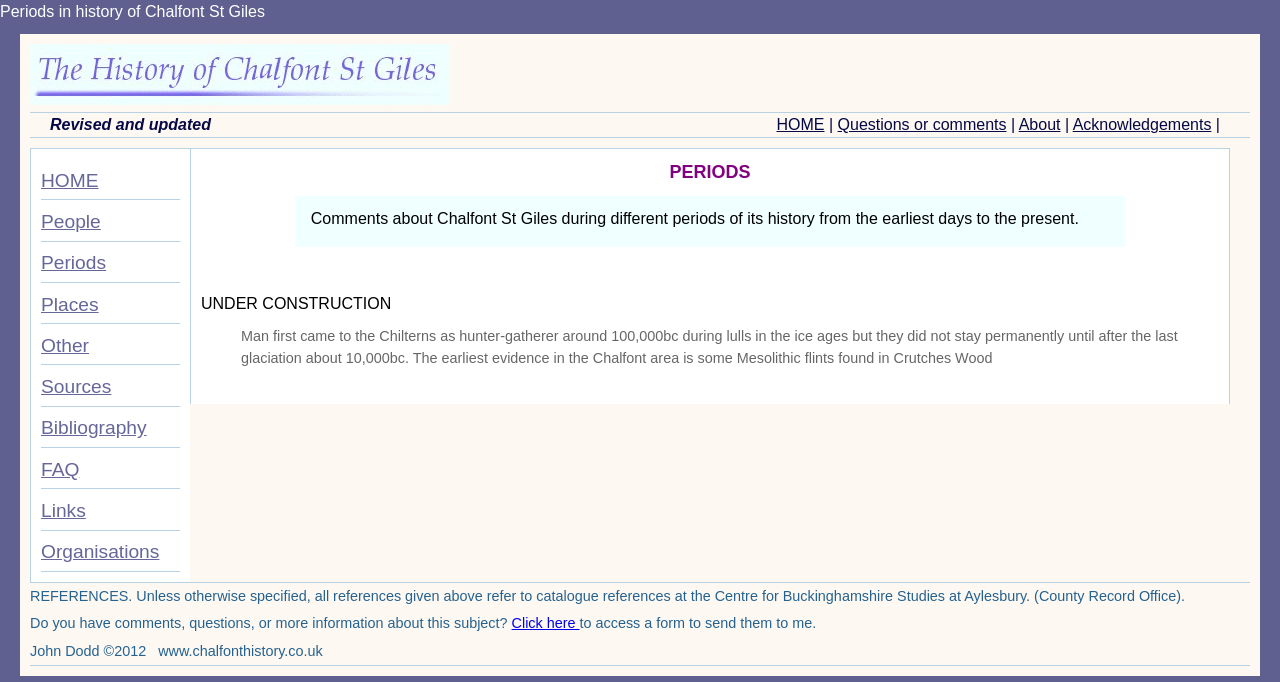Please identify the bounding box coordinates of the element's region that I should click in order to complete the following instruction: "Go to About". The bounding box coordinates consist of four float numbers between 0 and 1, i.e., [left, top, right, bottom].

[0.796, 0.17, 0.828, 0.195]